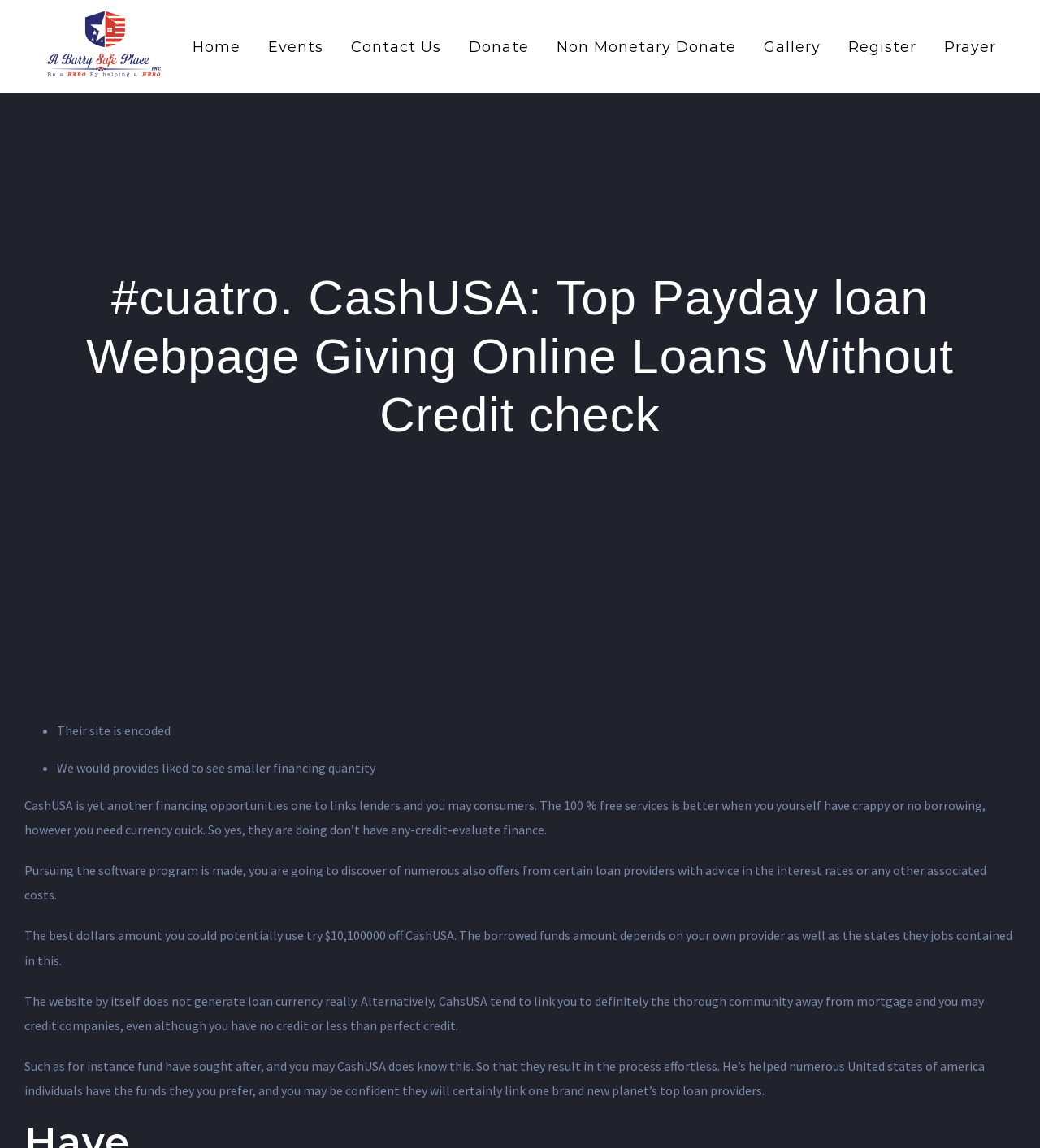Who can benefit from CashUSA? Observe the screenshot and provide a one-word or short phrase answer.

Those with bad or no credit